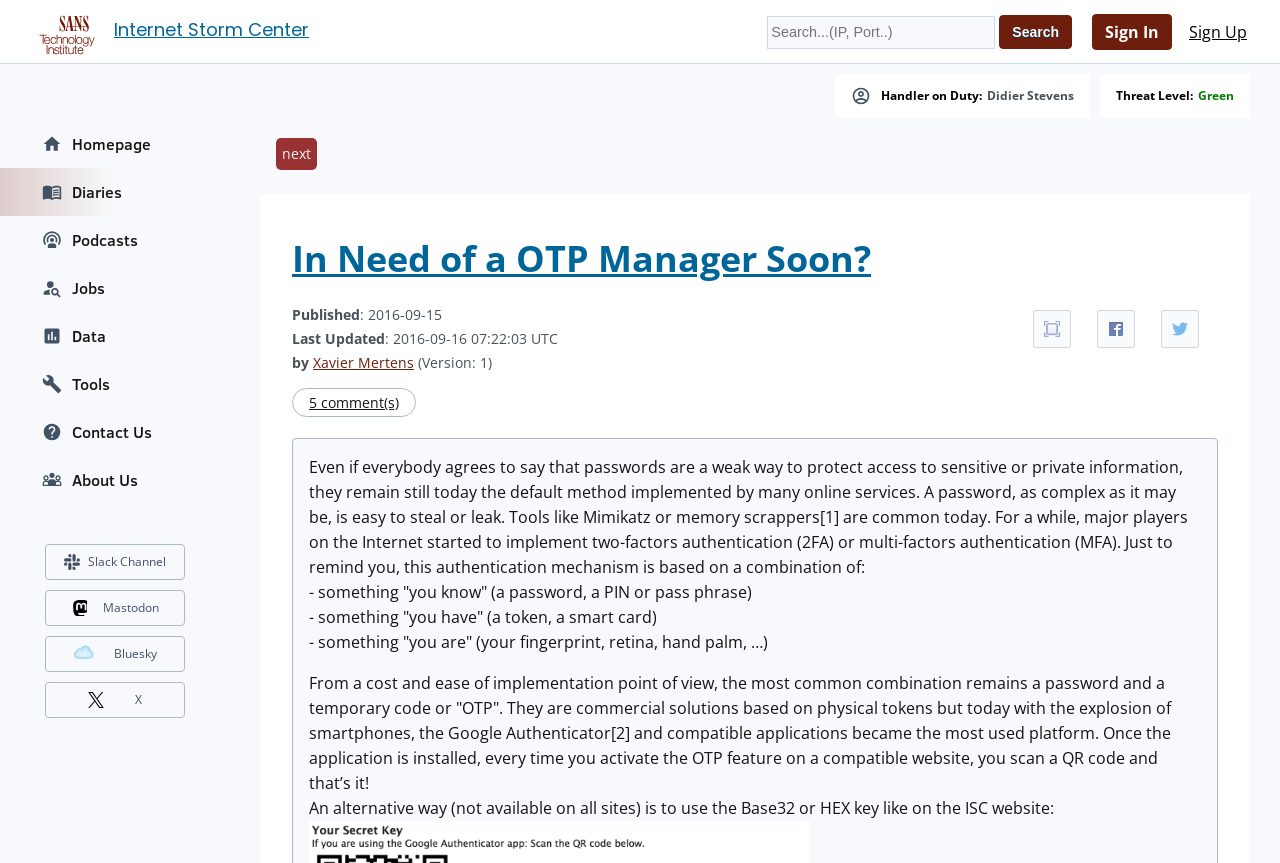Determine the bounding box coordinates of the element's region needed to click to follow the instruction: "Search for something". Provide these coordinates as four float numbers between 0 and 1, formatted as [left, top, right, bottom].

[0.599, 0.018, 0.778, 0.056]